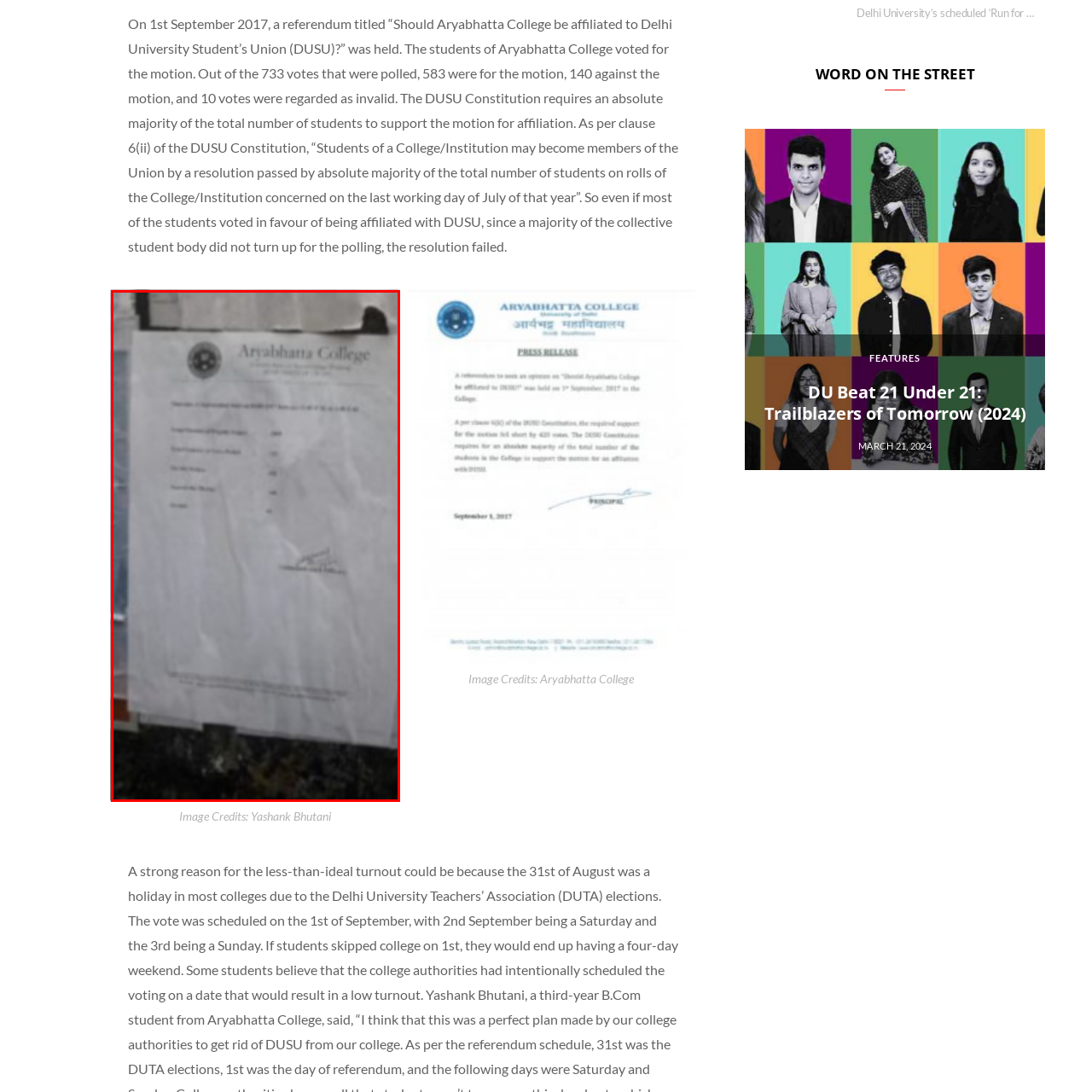Check the section outlined in red, Why did the resolution not pass? Please reply with a single word or phrase.

Insufficient student turnout